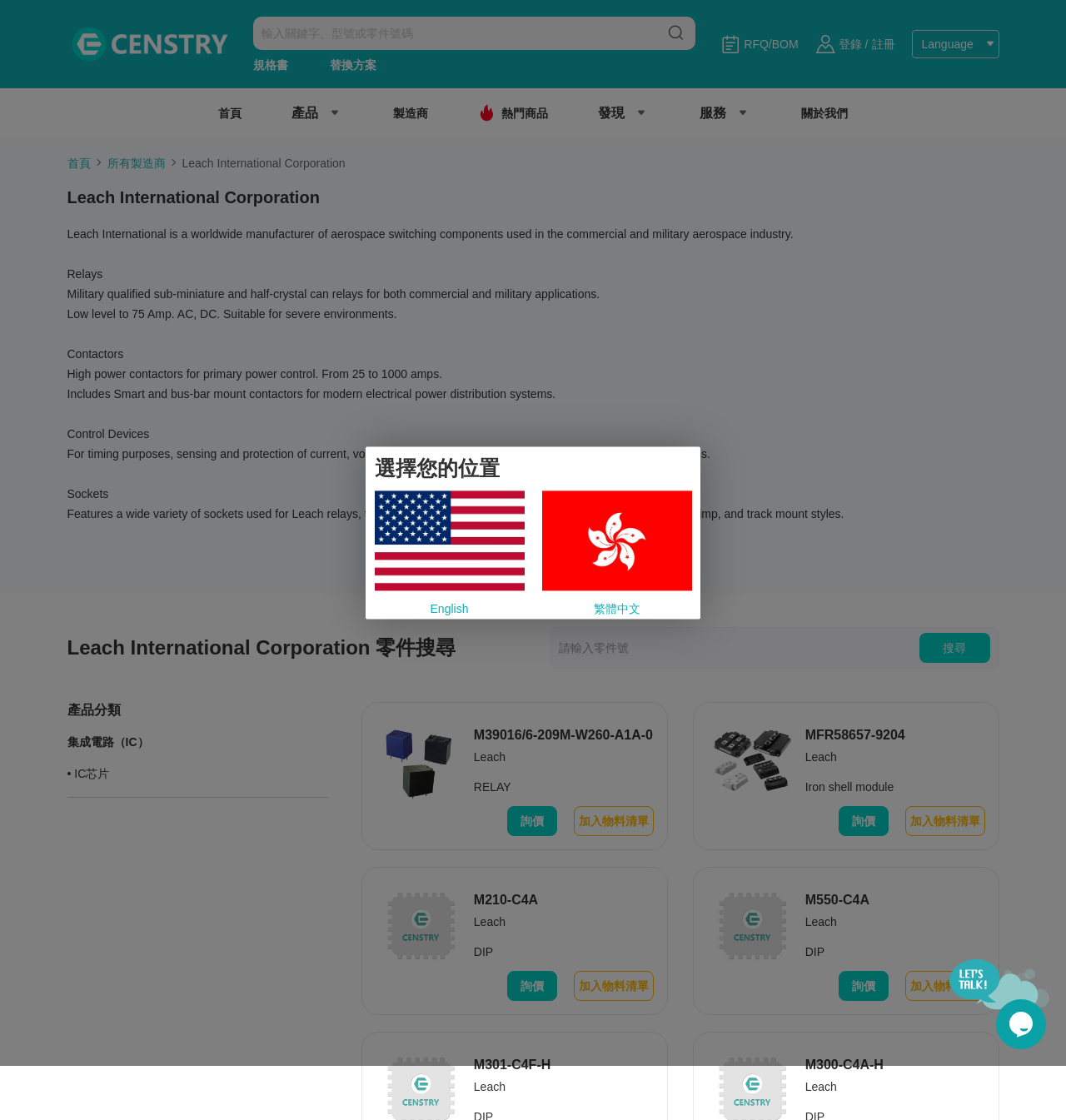Extract the bounding box coordinates for the UI element described as: "parent_node: 規格書 title="Censtry"".

[0.063, 0.024, 0.214, 0.055]